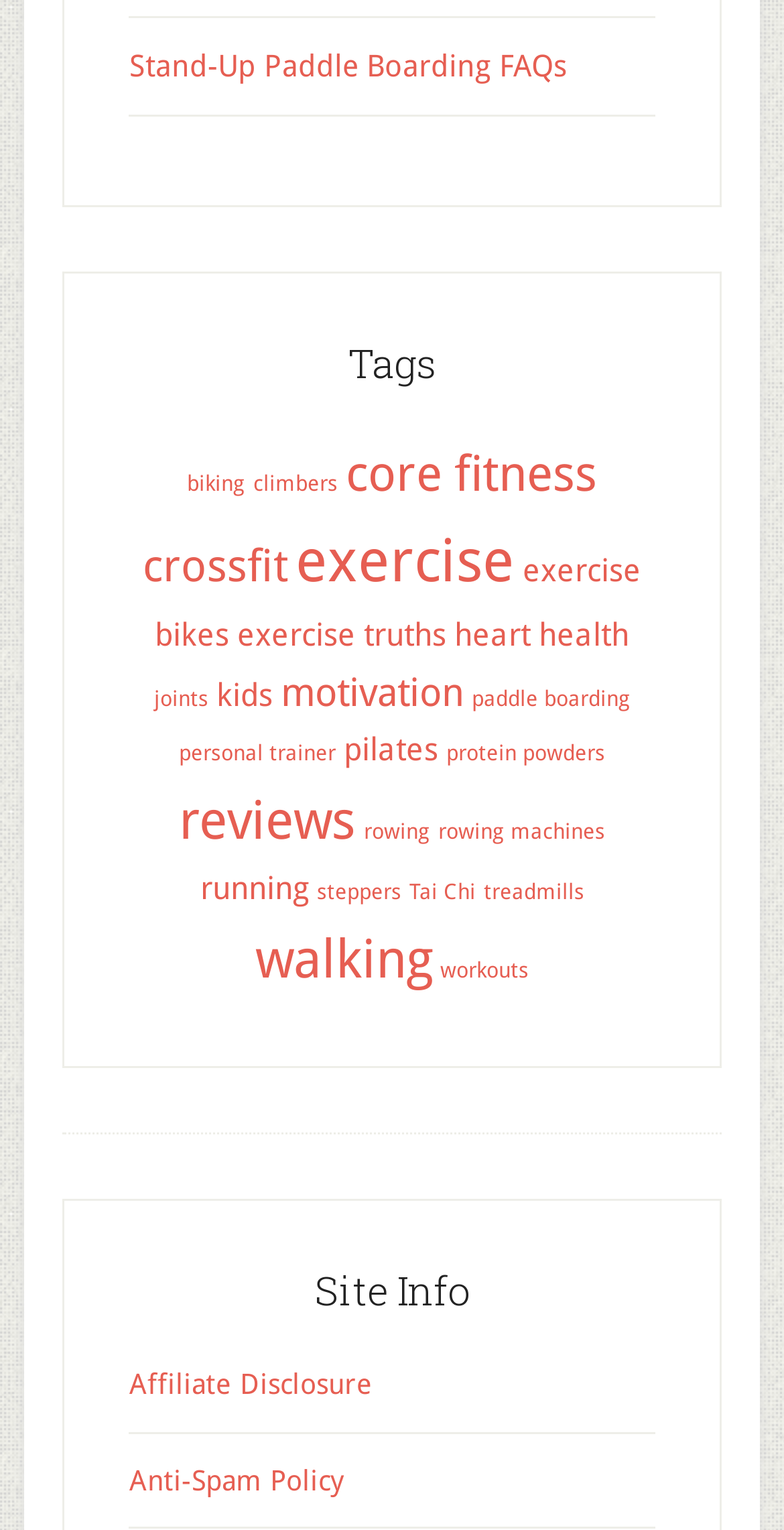What is the most popular exercise category?
Carefully analyze the image and provide a thorough answer to the question.

I looked at the number of items in each exercise category and found that 'exercise' has 8 items, which is the highest number among all categories.